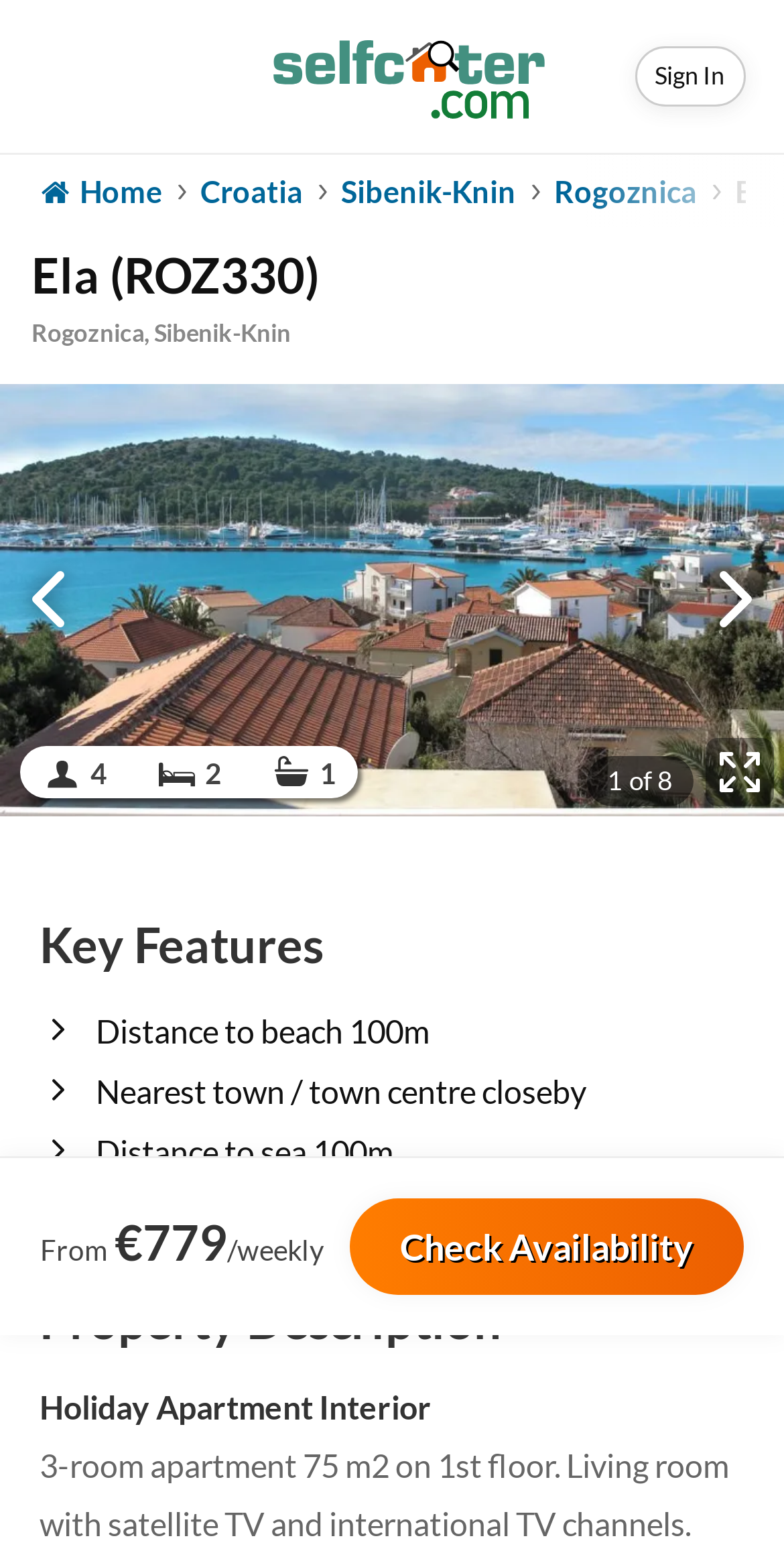Offer an extensive depiction of the webpage and its key elements.

This webpage is about a self-catering holiday home, Ela (ROZ330), located in Rogoznica, Sibenik-Knin, Croatia. At the top, there are several links, including "Self Catering Holiday Cottages", "Sign In", and "Home", accompanied by icons. Below these links, there is a breadcrumb navigation menu with links to "Croatia", "Sibenik-Knin", and "Rogoznica".

The main content of the page is a photo of the holiday home, which takes up most of the screen. Above the photo, there is a heading with the title of the property, "Ela (ROZ330) Rogoznica, Sibenik-Knin". Below the photo, there are three buttons to navigate through the photos of the property: "Previous image", "Fullscreen photos", and "Next image".

To the right of the photo, there is a section displaying the key features of the property, including "Distance to beach 100m", "Nearest town / town centre closeby", and "Distance to sea 100m". Each feature is accompanied by an icon.

Further down, there is a section with a heading "Property Description", followed by a brief text about the holiday apartment's interior. Below this, there is a pricing section with the text "From €779 /weekly". Finally, there is a call-to-action button "Check Availability" at the bottom of the page.